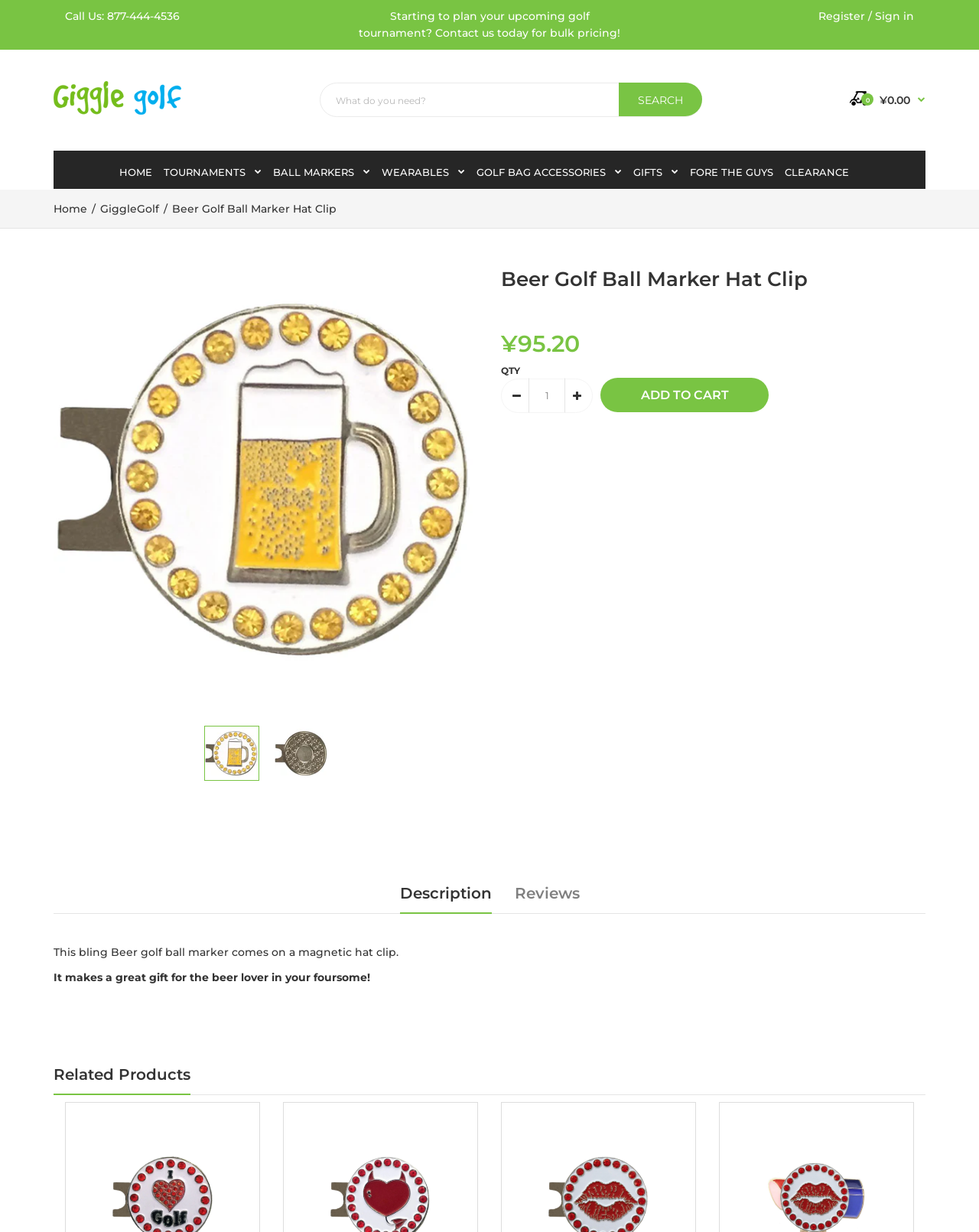Please determine the bounding box coordinates of the element to click on in order to accomplish the following task: "Go to the 'HOME' page". Ensure the coordinates are four float numbers ranging from 0 to 1, i.e., [left, top, right, bottom].

[0.121, 0.122, 0.155, 0.153]